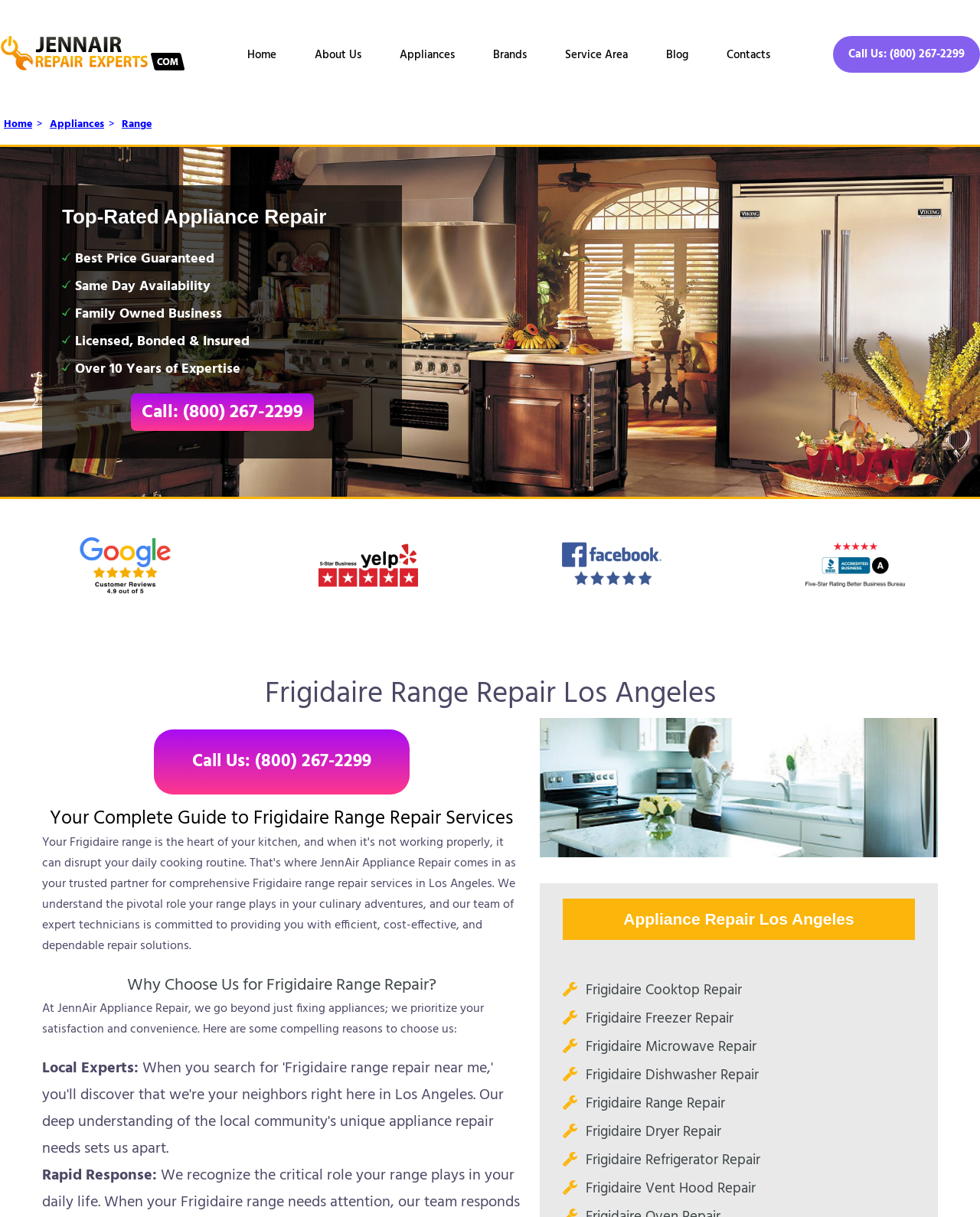Identify the bounding box coordinates of the region that needs to be clicked to carry out this instruction: "Call the phone number". Provide these coordinates as four float numbers ranging from 0 to 1, i.e., [left, top, right, bottom].

[0.85, 0.03, 1.0, 0.06]